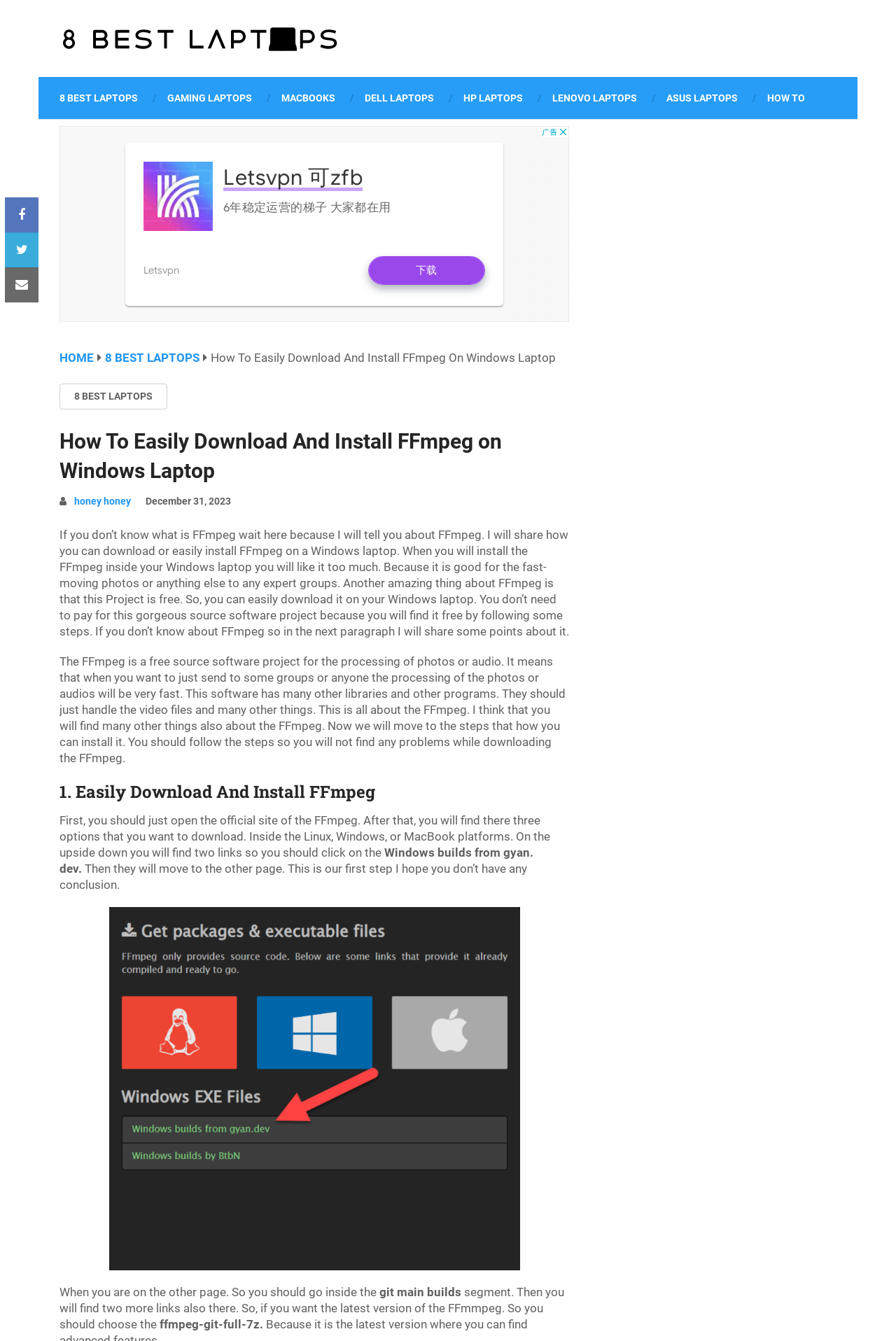What is the topic of the article?
Please provide a single word or phrase in response based on the screenshot.

FFmpeg installation on Windows laptop